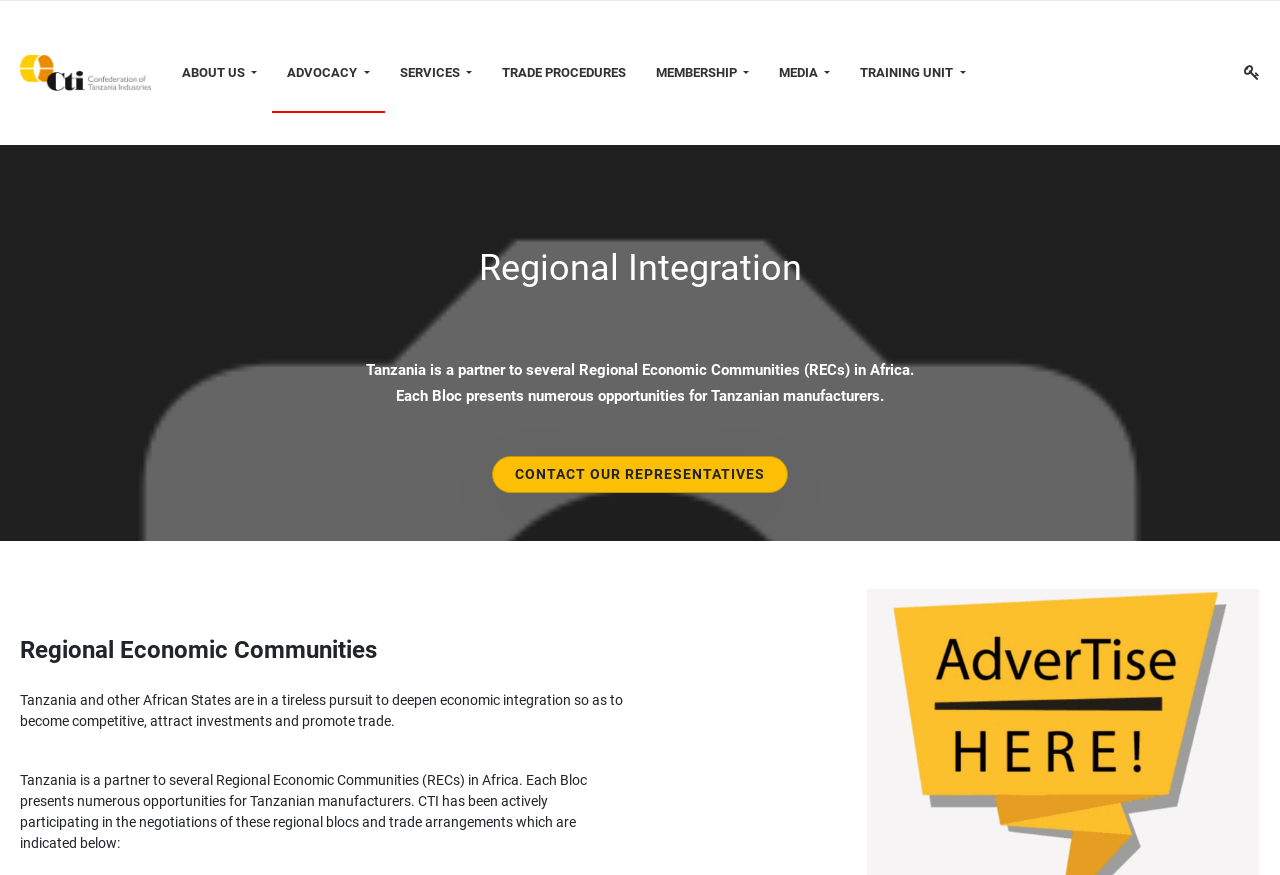Provide the bounding box coordinates of the UI element that matches the description: "TRAINING UNIT".

[0.66, 0.038, 0.766, 0.129]